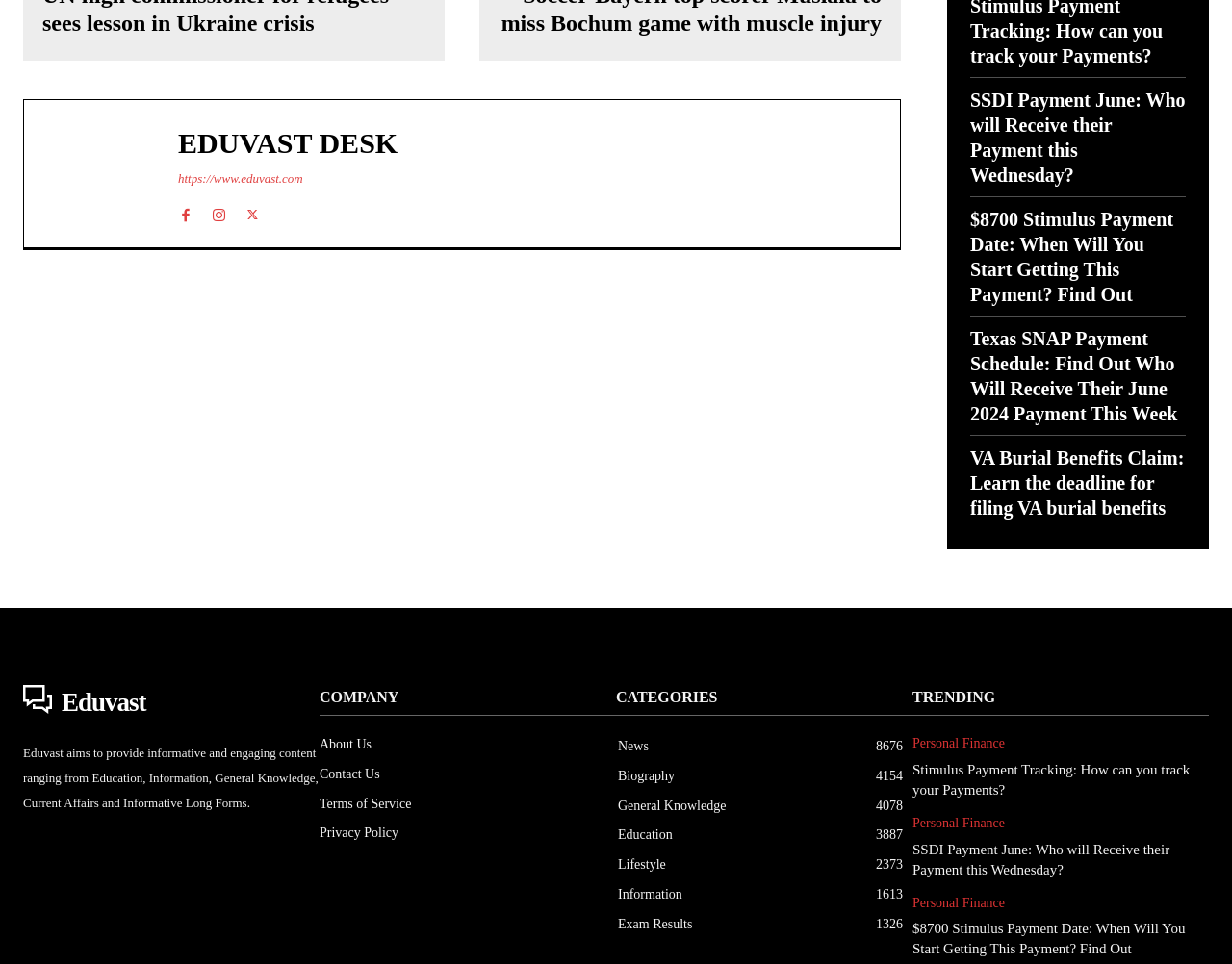By analyzing the image, answer the following question with a detailed response: What is the topic of the article 'SSDI Payment June: Who will Receive their Payment this Wednesday?'?

The article 'SSDI Payment June: Who will Receive their Payment this Wednesday?' is listed under the 'TRENDING' section of the webpage, and its title suggests that it is about SSI payment, specifically who will receive their payment on a certain Wednesday.